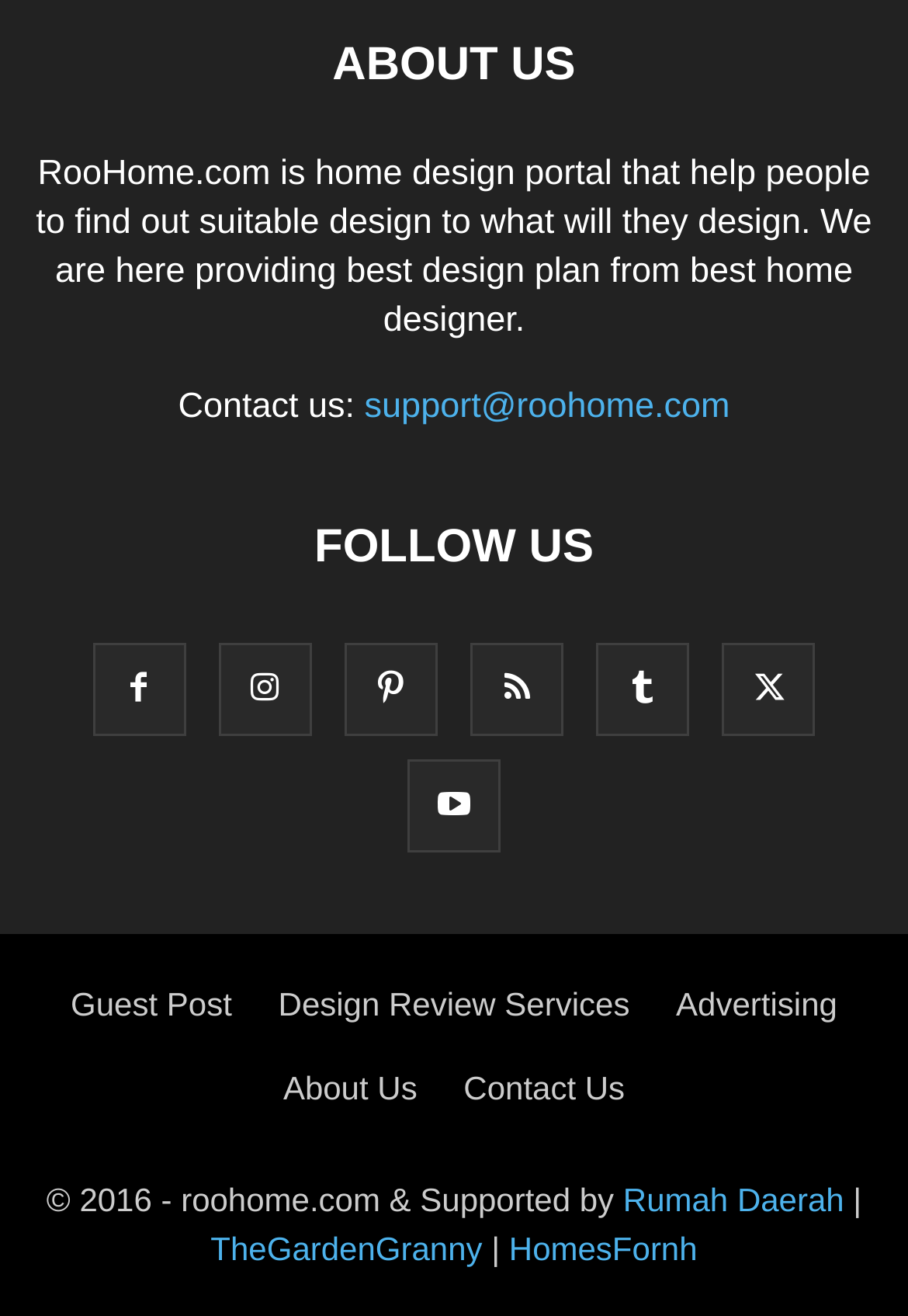Please identify the bounding box coordinates of the clickable area that will allow you to execute the instruction: "Contact us through support@roohome.com".

[0.401, 0.295, 0.804, 0.325]